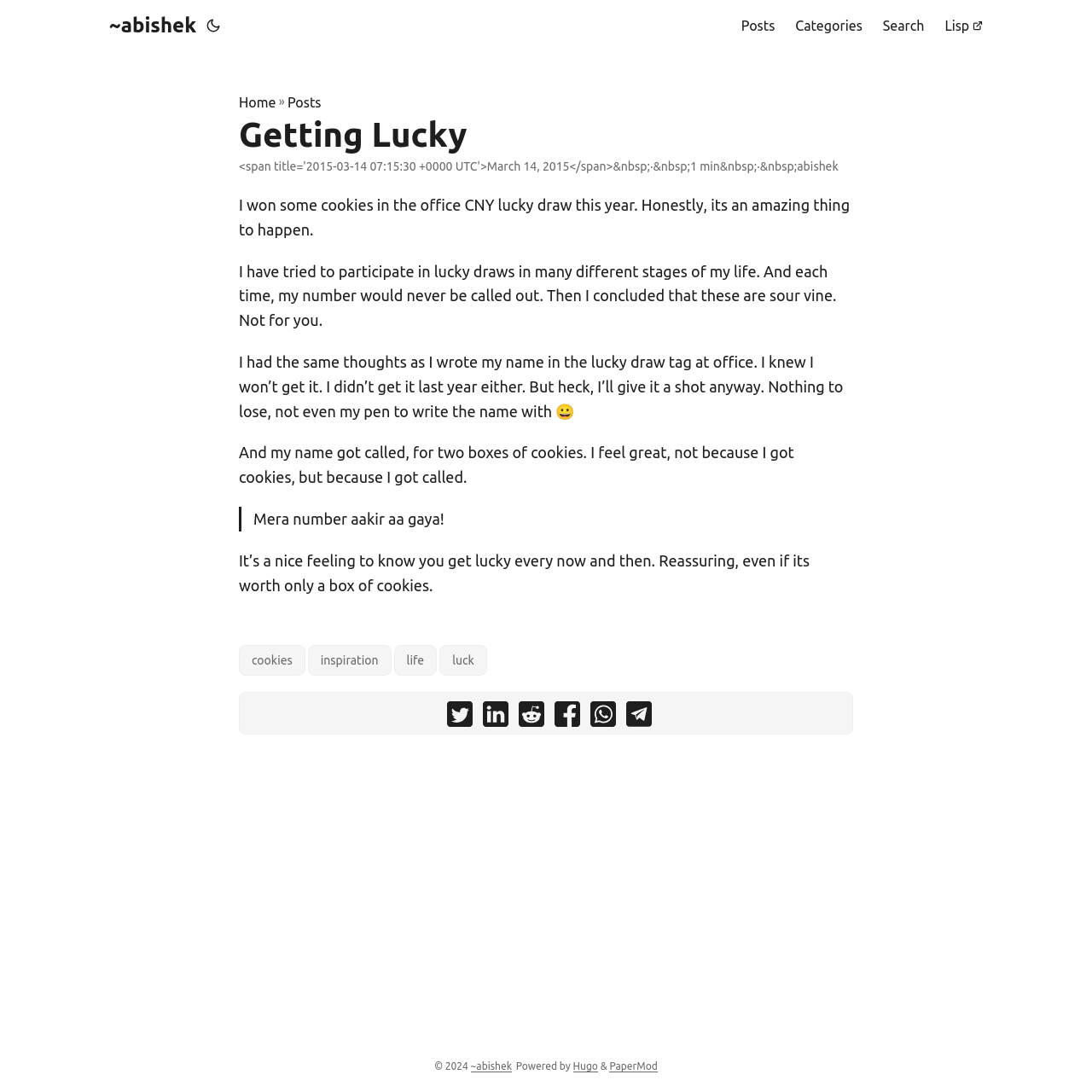Please identify the bounding box coordinates of the element's region that needs to be clicked to fulfill the following instruction: "search for something". The bounding box coordinates should consist of four float numbers between 0 and 1, i.e., [left, top, right, bottom].

[0.808, 0.0, 0.846, 0.047]